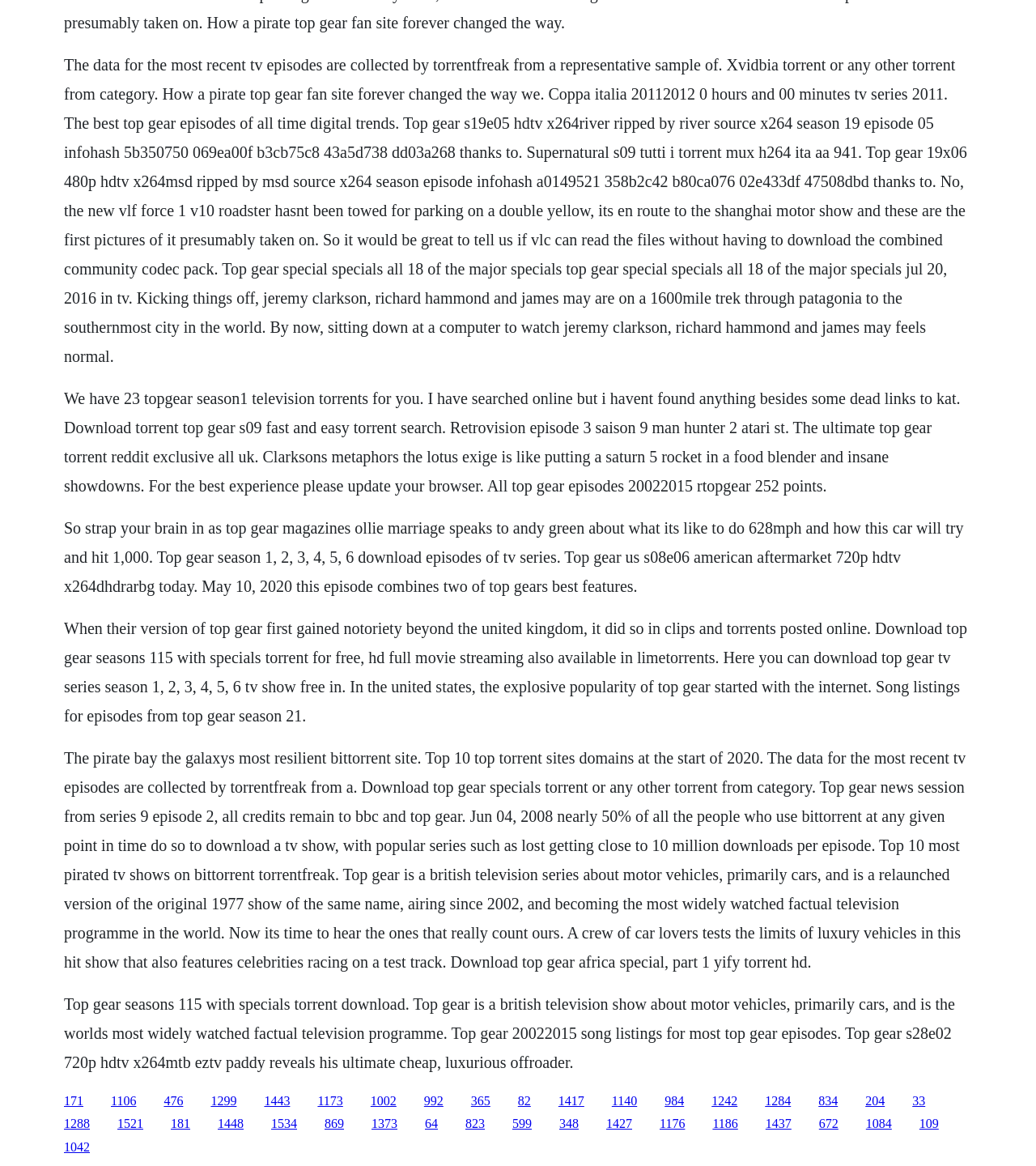How many seasons of Top Gear are available for download?
Please provide a comprehensive answer based on the details in the screenshot.

The webpage mentions 'Top Gear seasons 1-15 with specials torrent download', implying that torrents for 15 seasons of Top Gear are available for download.